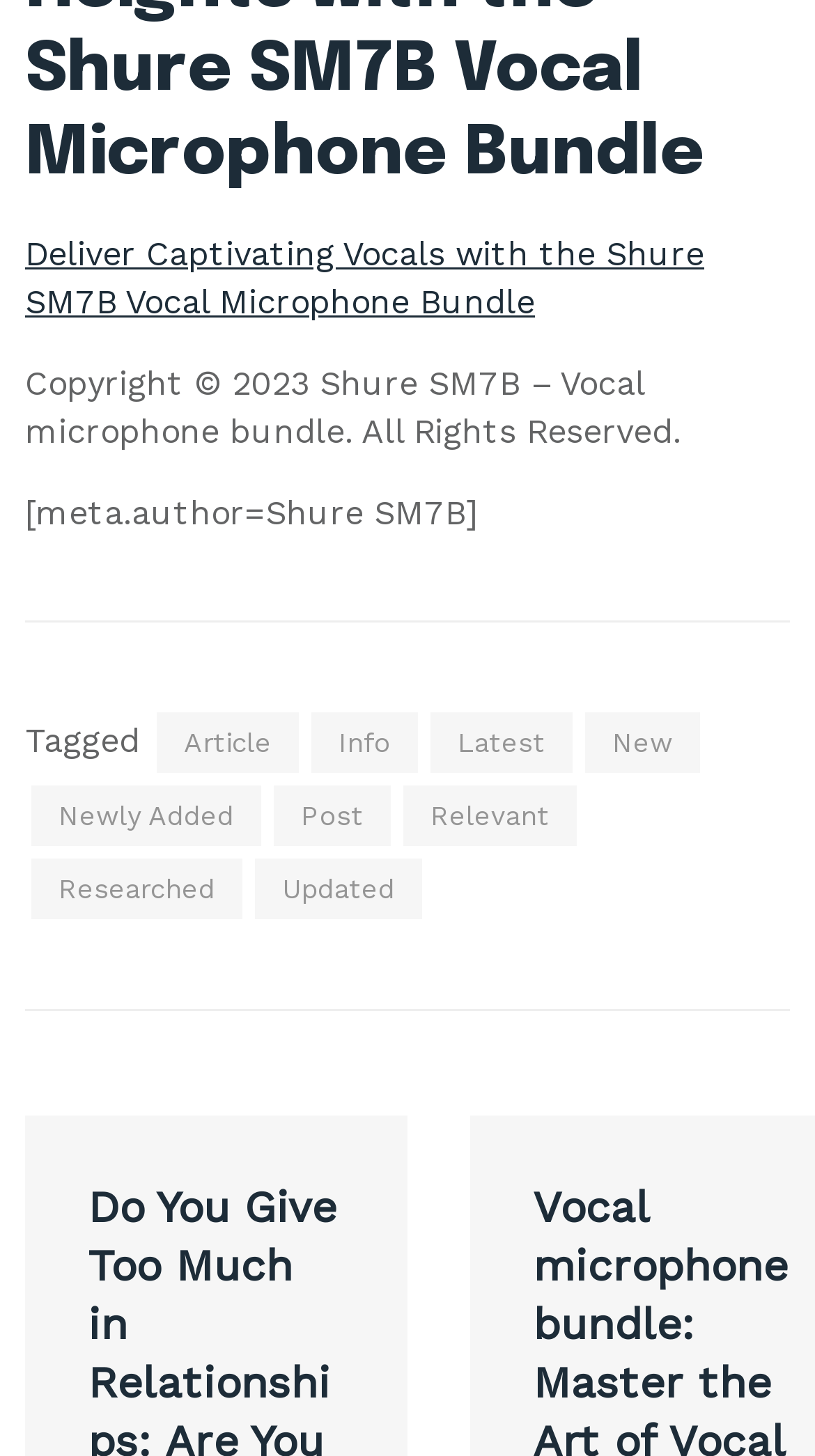What is the copyright year of the webpage?
With the help of the image, please provide a detailed response to the question.

The copyright year can be found in the StaticText element with the text 'Copyright © 2023 Shure SM7B – Vocal microphone bundle. All Rights Reserved.' at the top of the webpage.